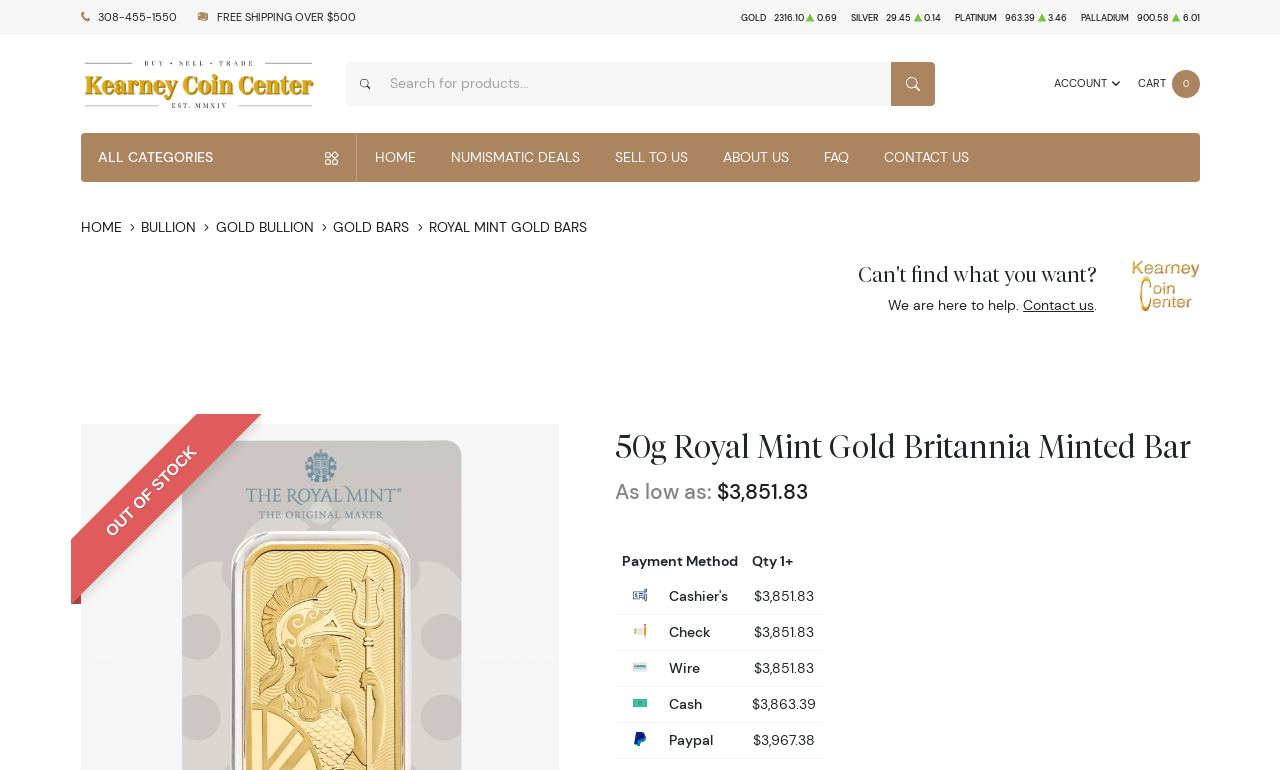Calculate the bounding box coordinates for the UI element based on the following description: "alt="Kearney Coin Center Logo"". Ensure the coordinates are four float numbers between 0 and 1, i.e., [left, top, right, bottom].

[0.063, 0.073, 0.204, 0.145]